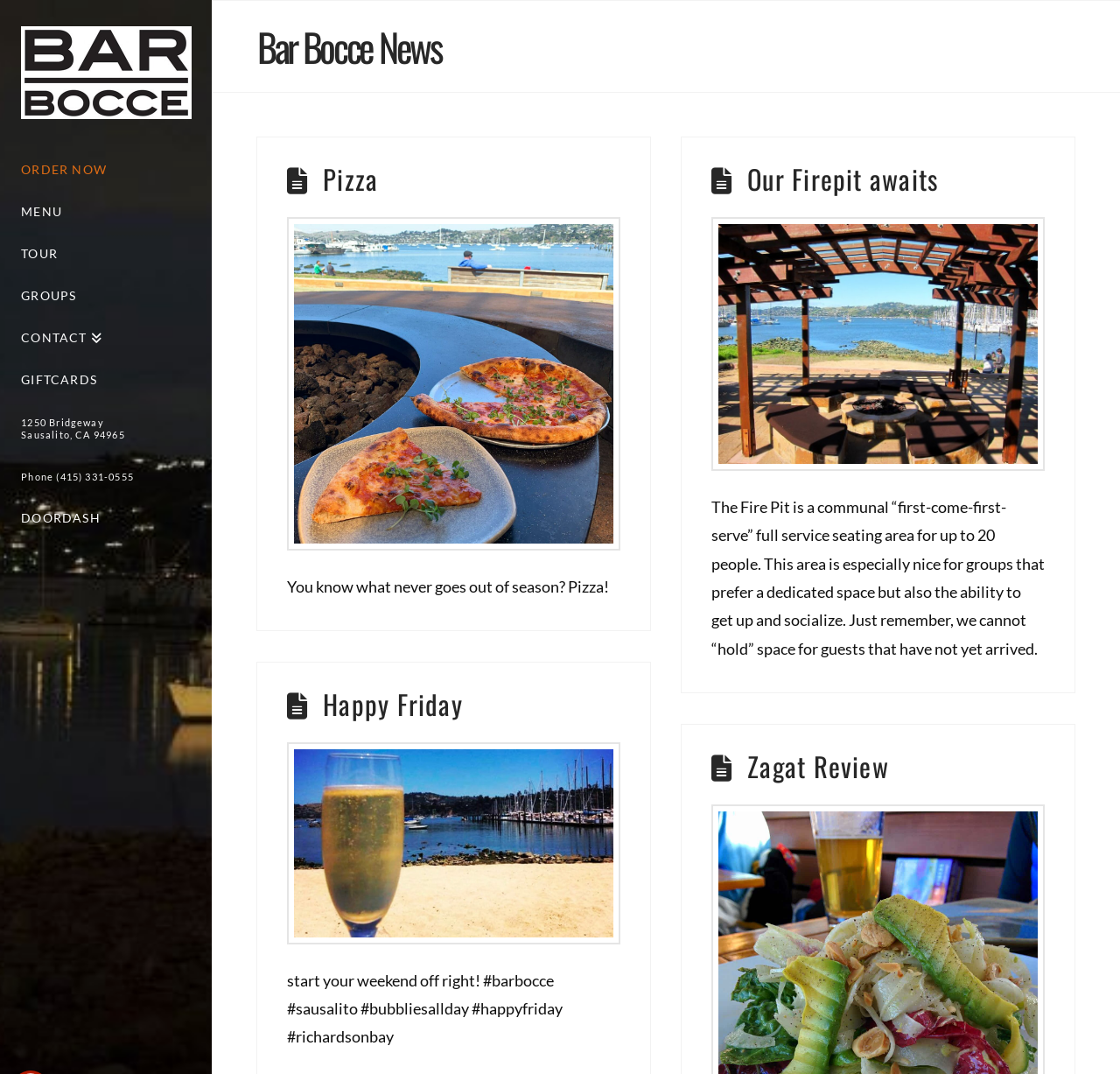Extract the bounding box coordinates for the described element: "phone (415) 331-0555". The coordinates should be represented as four float numbers between 0 and 1: [left, top, right, bottom].

[0.0, 0.425, 0.189, 0.465]